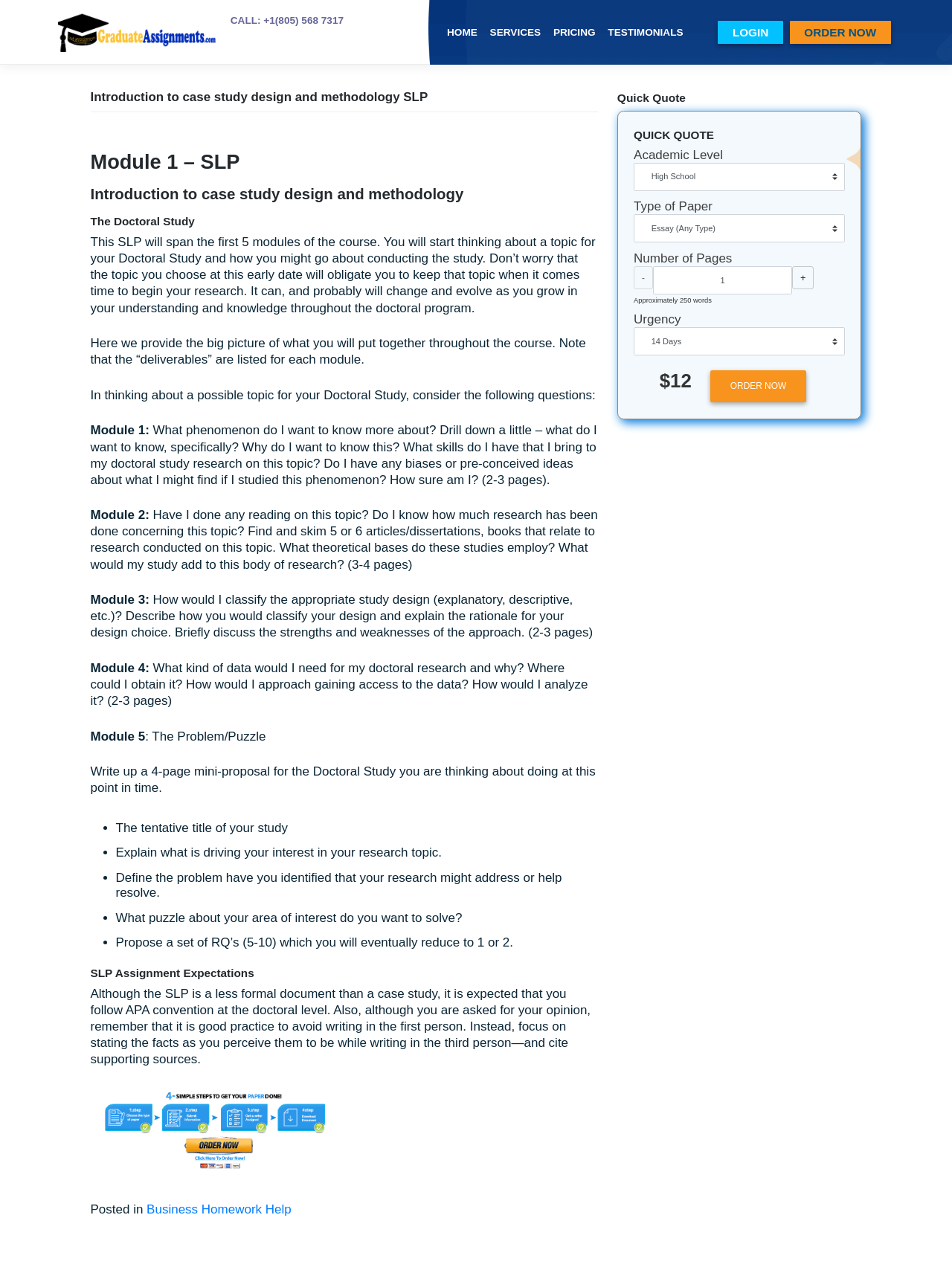Bounding box coordinates are specified in the format (top-left x, top-left y, bottom-right x, bottom-right y). All values are floating point numbers bounded between 0 and 1. Please provide the bounding box coordinate of the region this sentence describes: ORDER NOW

[0.878, 0.343, 0.996, 0.373]